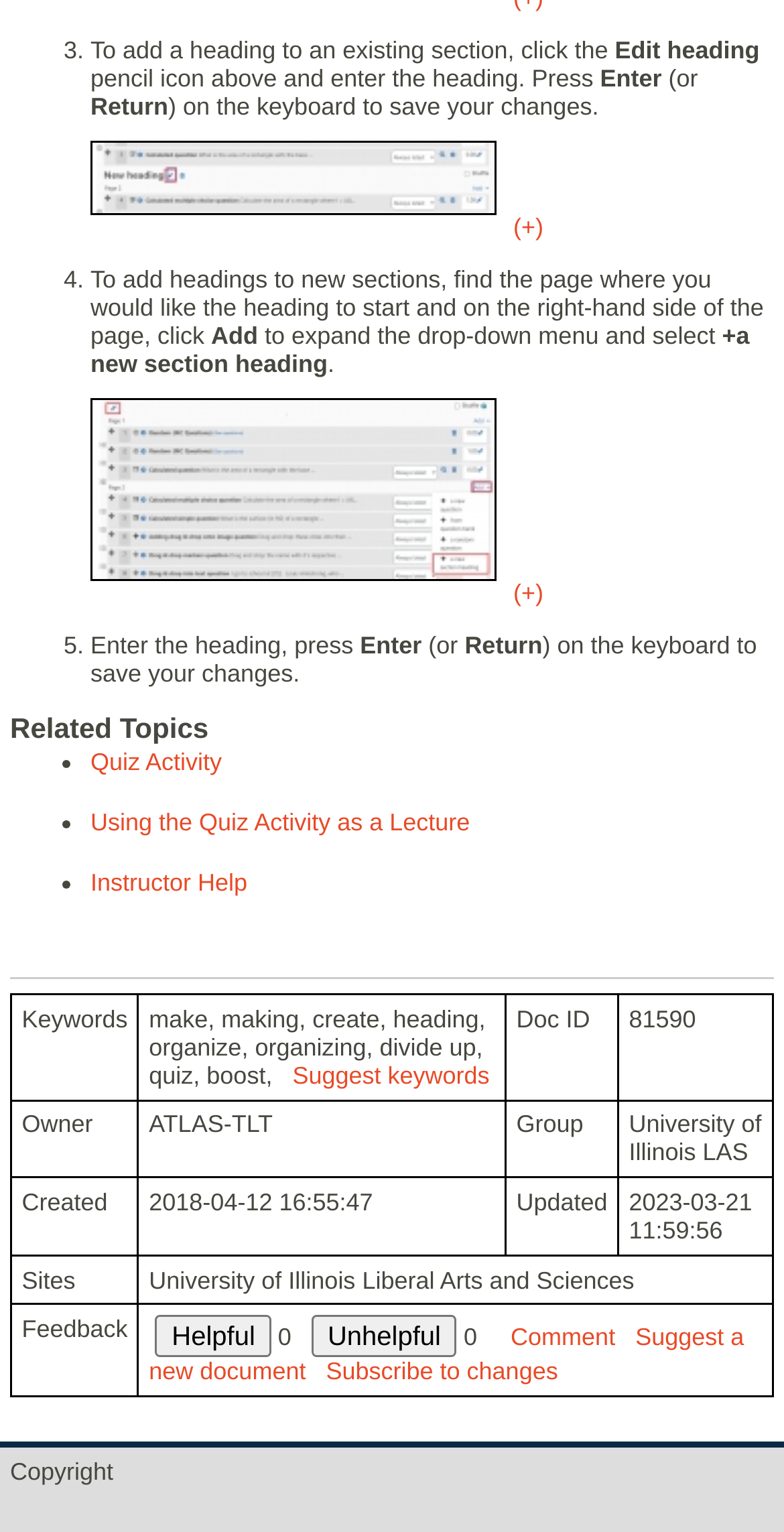Extract the bounding box coordinates of the UI element described: "Subscribe to changes". Provide the coordinates in the format [left, top, right, bottom] with values ranging from 0 to 1.

[0.416, 0.886, 0.712, 0.904]